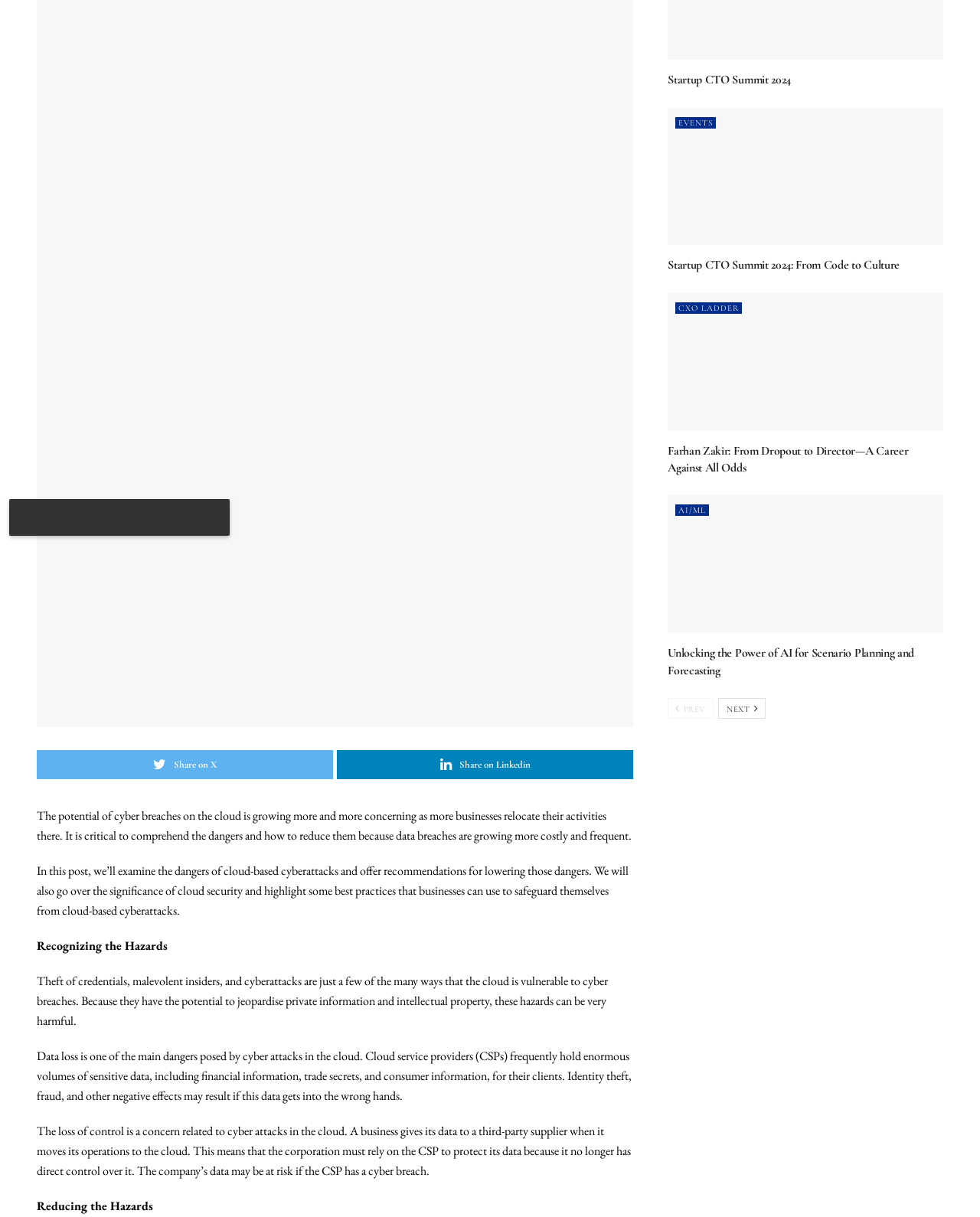Please locate the UI element described by "parent_node: EVENTS" and provide its bounding box coordinates.

[0.682, 0.088, 0.962, 0.202]